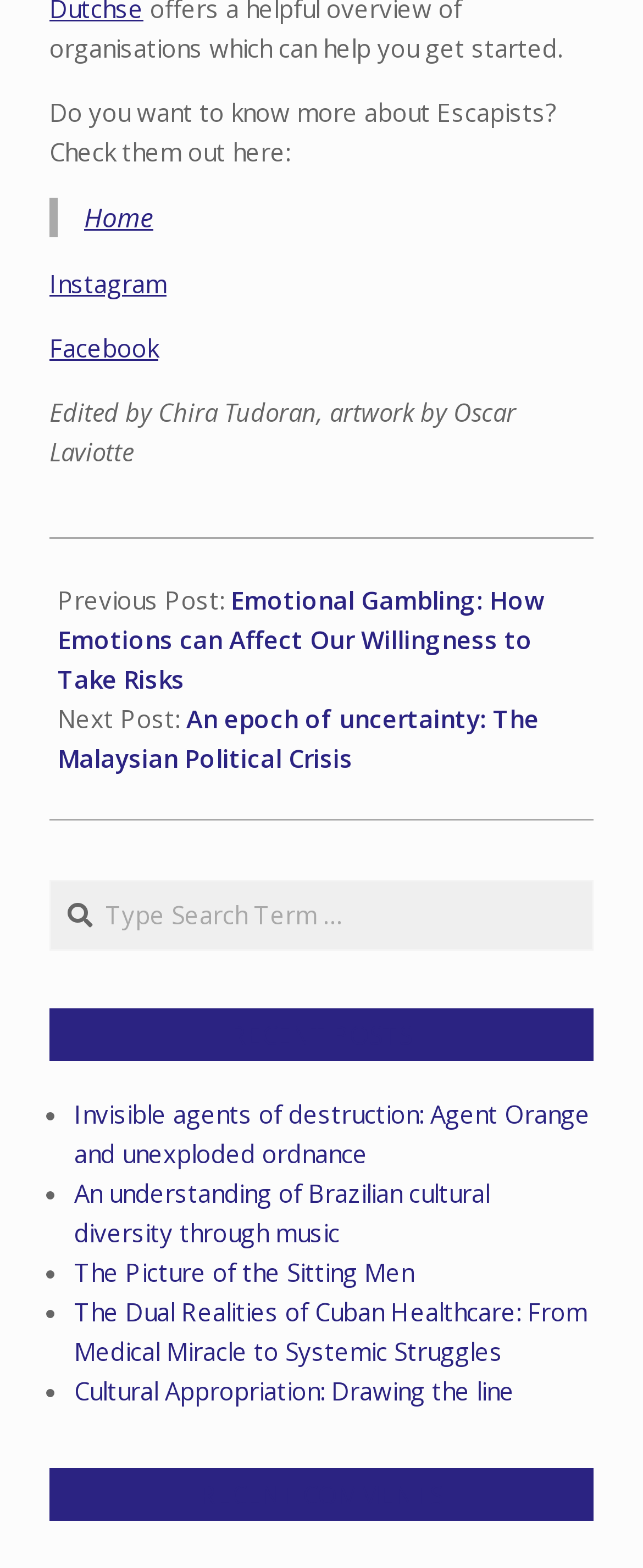Pinpoint the bounding box coordinates of the element you need to click to execute the following instruction: "View recent posts". The bounding box should be represented by four float numbers between 0 and 1, in the format [left, top, right, bottom].

[0.077, 0.643, 0.923, 0.677]